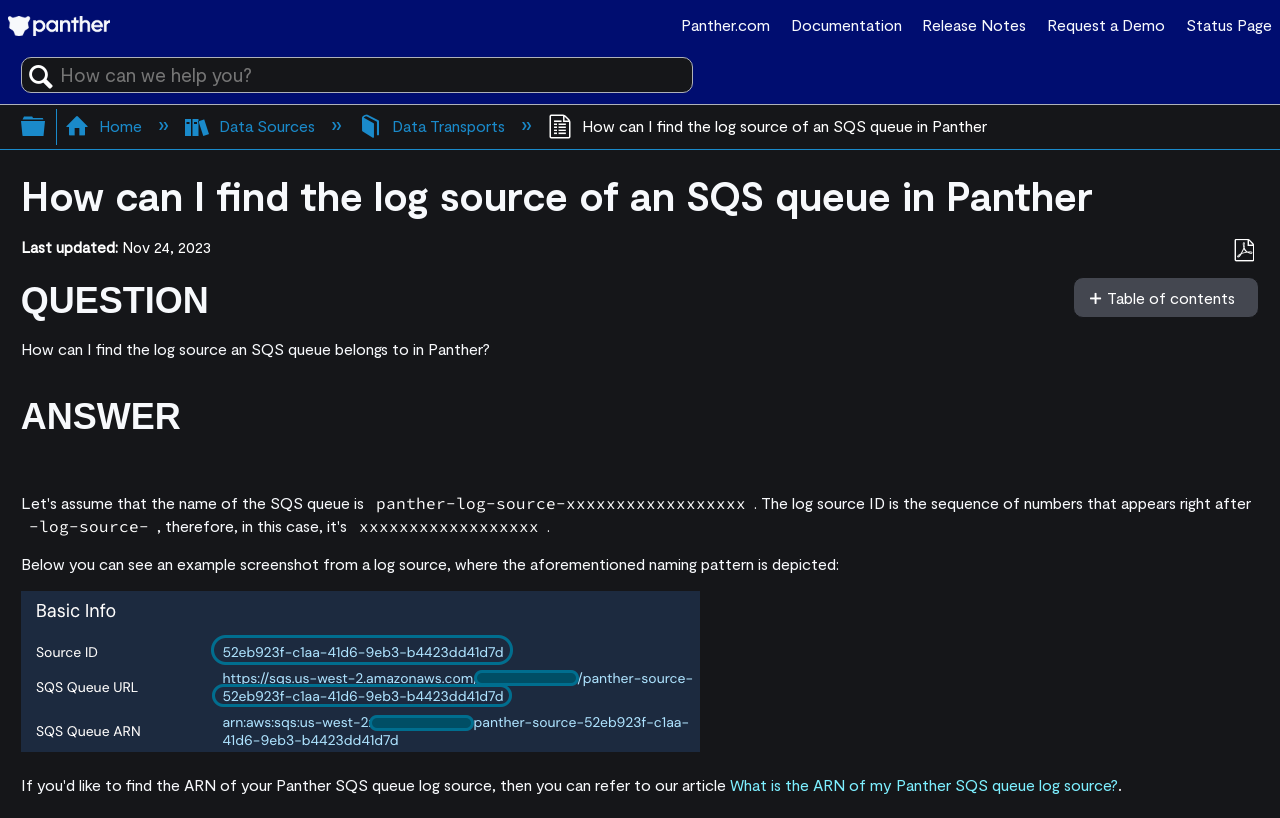Find the bounding box coordinates of the element to click in order to complete this instruction: "Go to Panther.com". The bounding box coordinates must be four float numbers between 0 and 1, denoted as [left, top, right, bottom].

[0.532, 0.018, 0.601, 0.042]